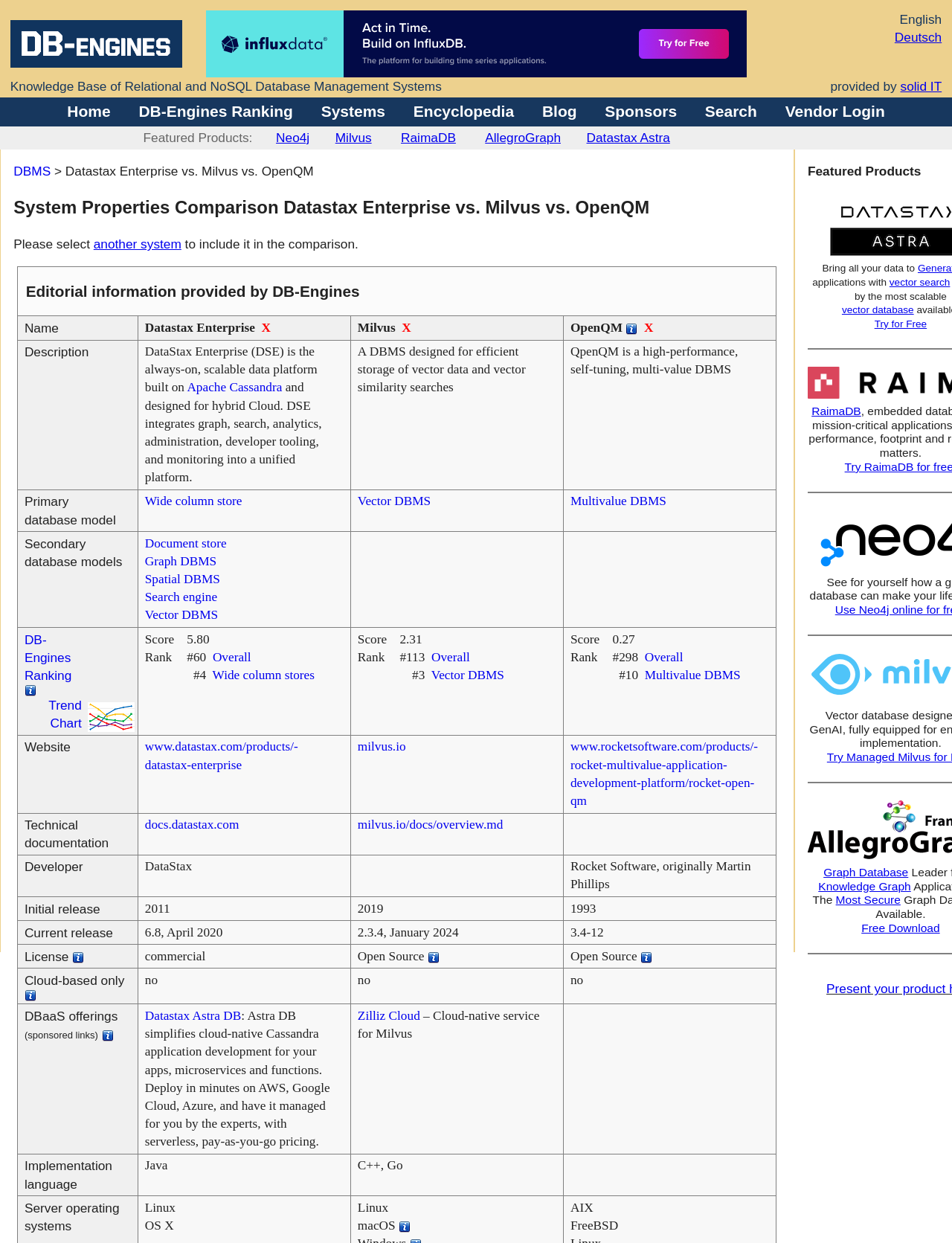What is the primary database model of Datastax Enterprise?
Please answer the question as detailed as possible based on the image.

In the comparison table, under the 'Primary database model' category, it is stated that Datastax Enterprise's primary database model is a wide column store.